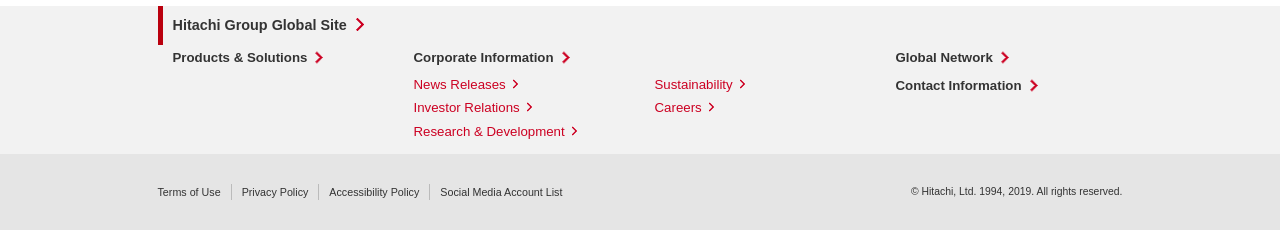For the following element description, predict the bounding box coordinates in the format (top-left x, top-left y, bottom-right x, bottom-right y). All values should be floating point numbers between 0 and 1. Description: Sustainability

[0.511, 0.334, 0.586, 0.399]